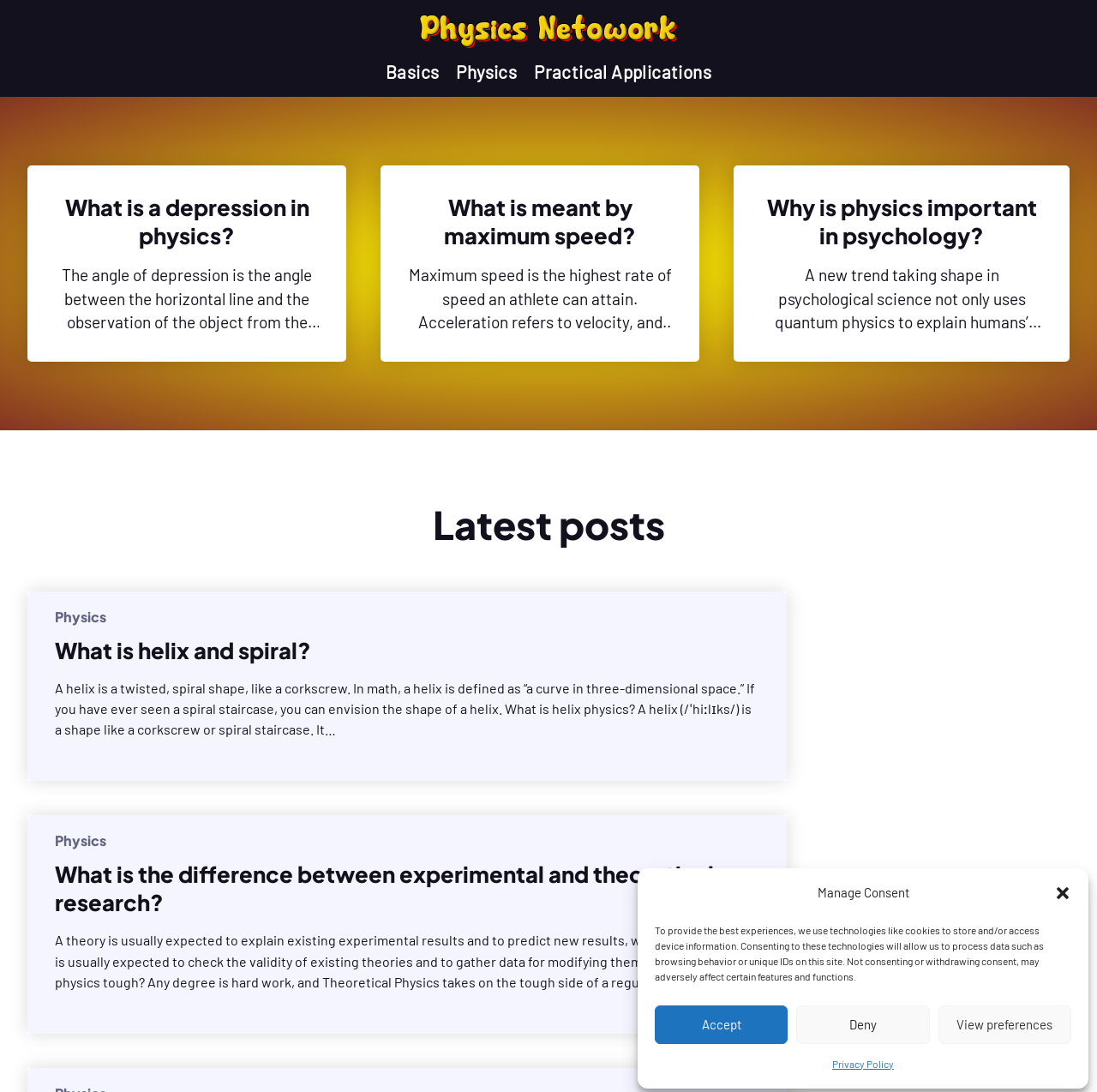Please give the bounding box coordinates of the area that should be clicked to fulfill the following instruction: "Learn about 'What is helix and spiral?'". The coordinates should be in the format of four float numbers from 0 to 1, i.e., [left, top, right, bottom].

[0.05, 0.582, 0.284, 0.608]